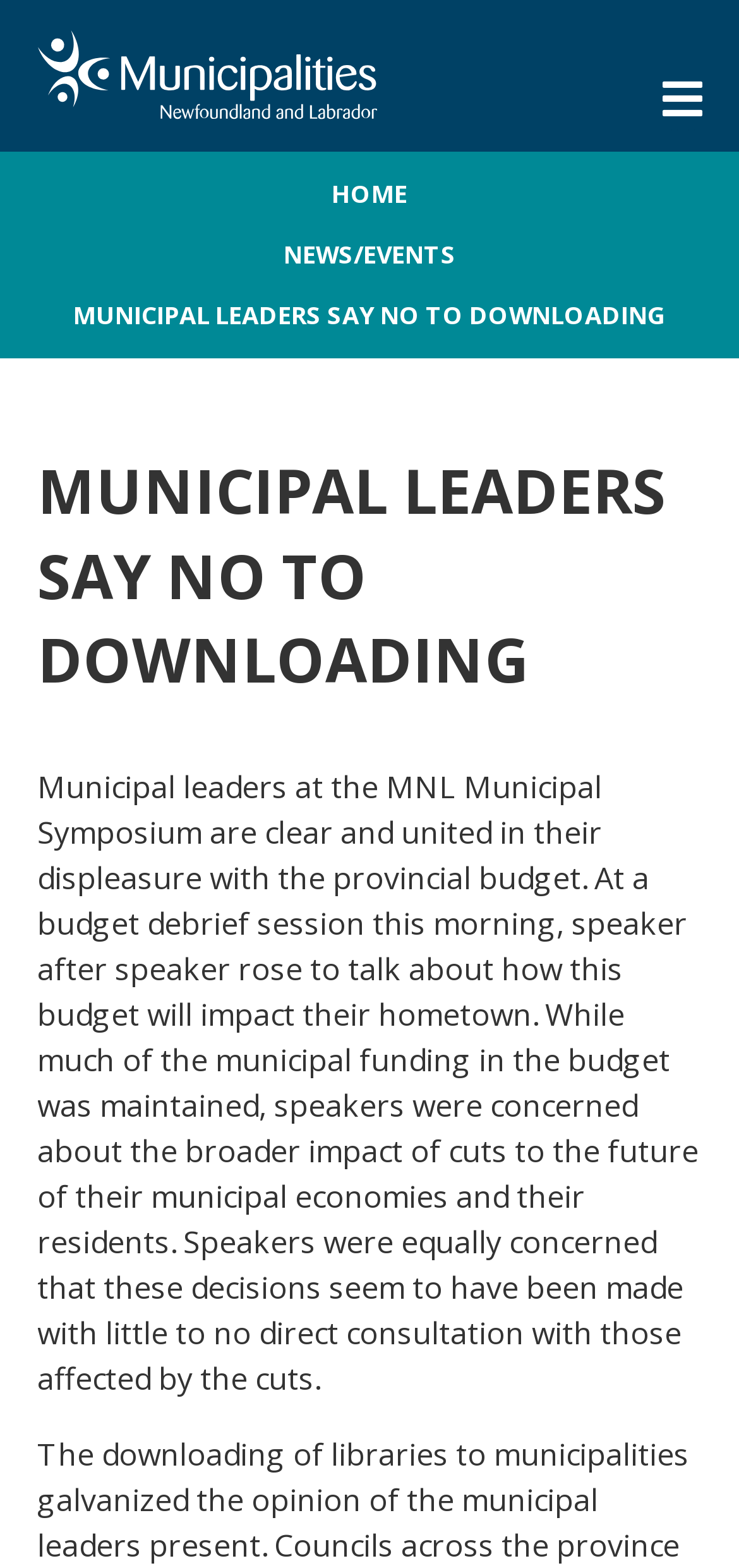Find the bounding box of the UI element described as follows: "parent_node: PMA name="mailchimp[interest][c5ac408a00][]" value="b2035e0307"".

[0.191, 0.651, 0.224, 0.667]